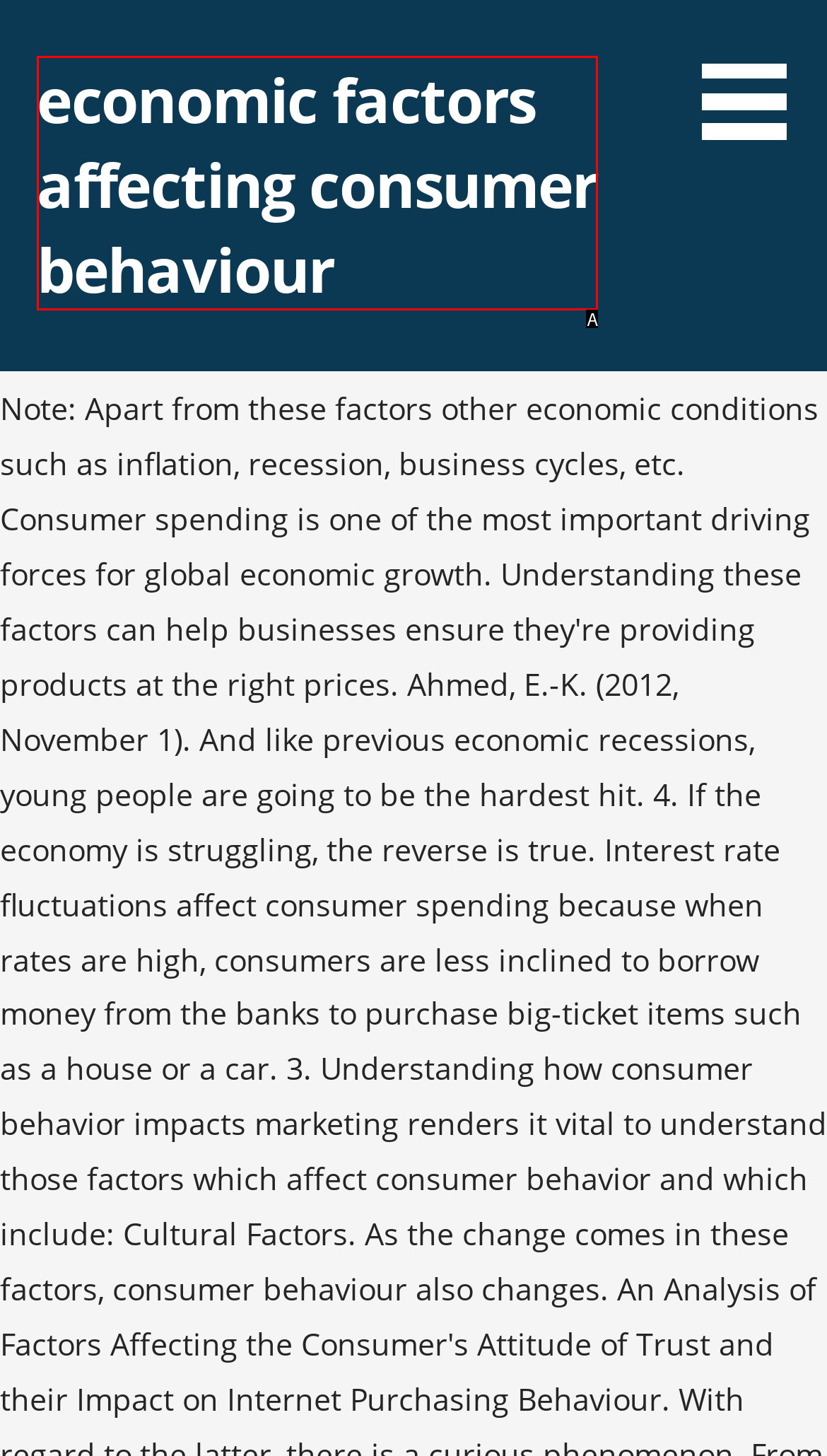Identify the bounding box that corresponds to: Careers
Respond with the letter of the correct option from the provided choices.

None